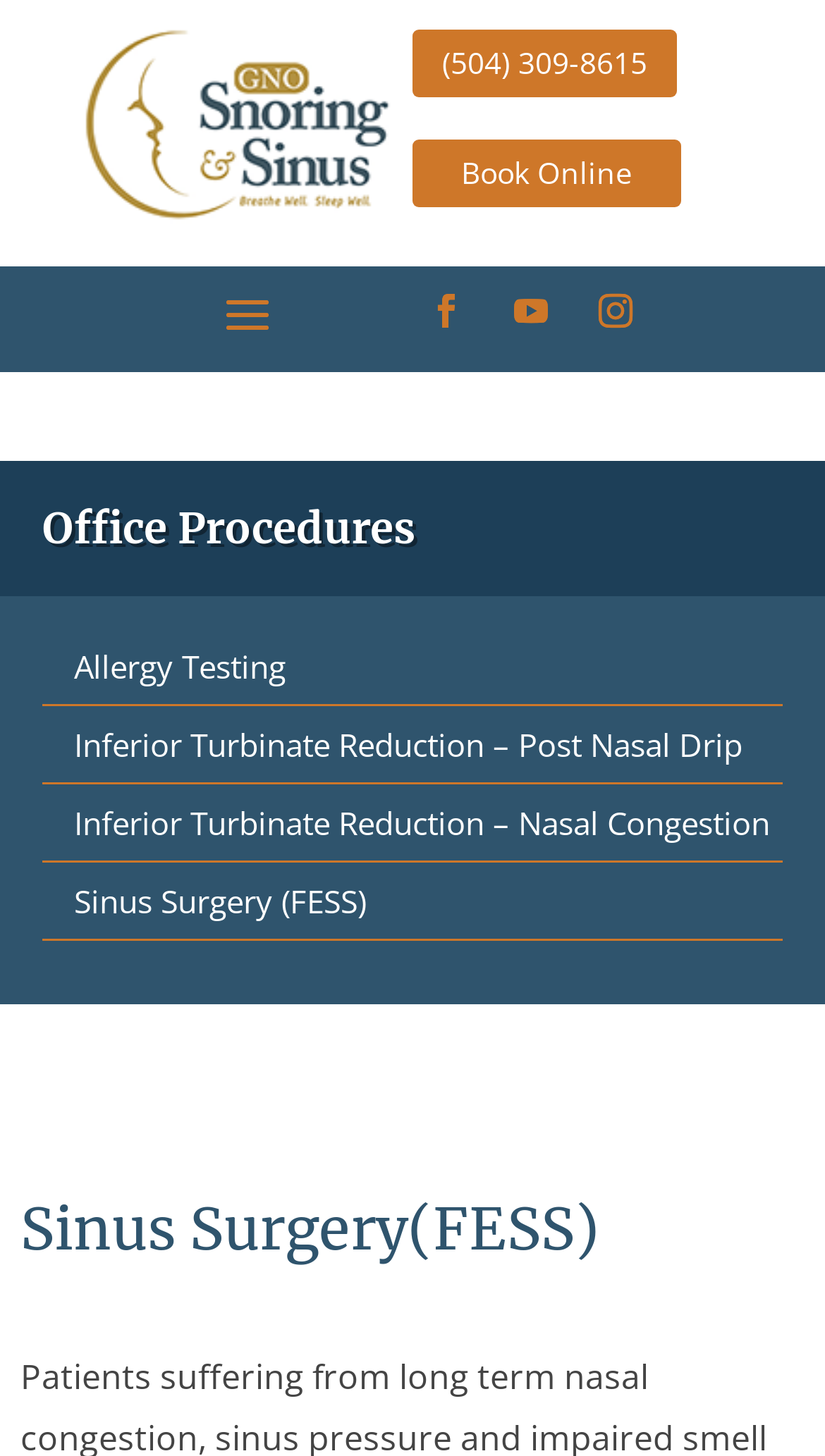Determine the bounding box coordinates for the area you should click to complete the following instruction: "Learn about allergy testing".

[0.09, 0.443, 0.346, 0.472]